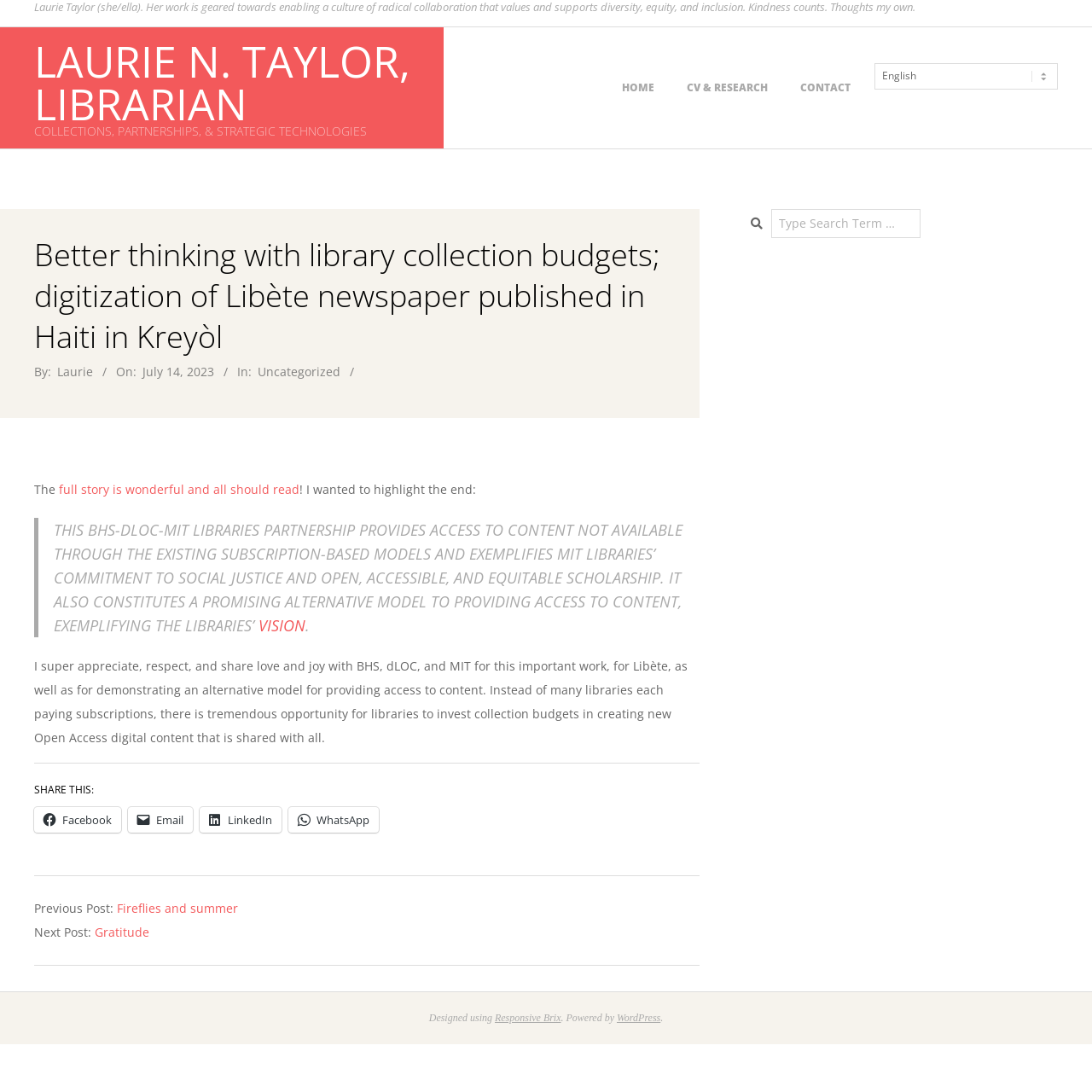Provide the bounding box coordinates for the UI element that is described by this text: "Fireflies and summer". The coordinates should be in the form of four float numbers between 0 and 1: [left, top, right, bottom].

[0.107, 0.824, 0.218, 0.839]